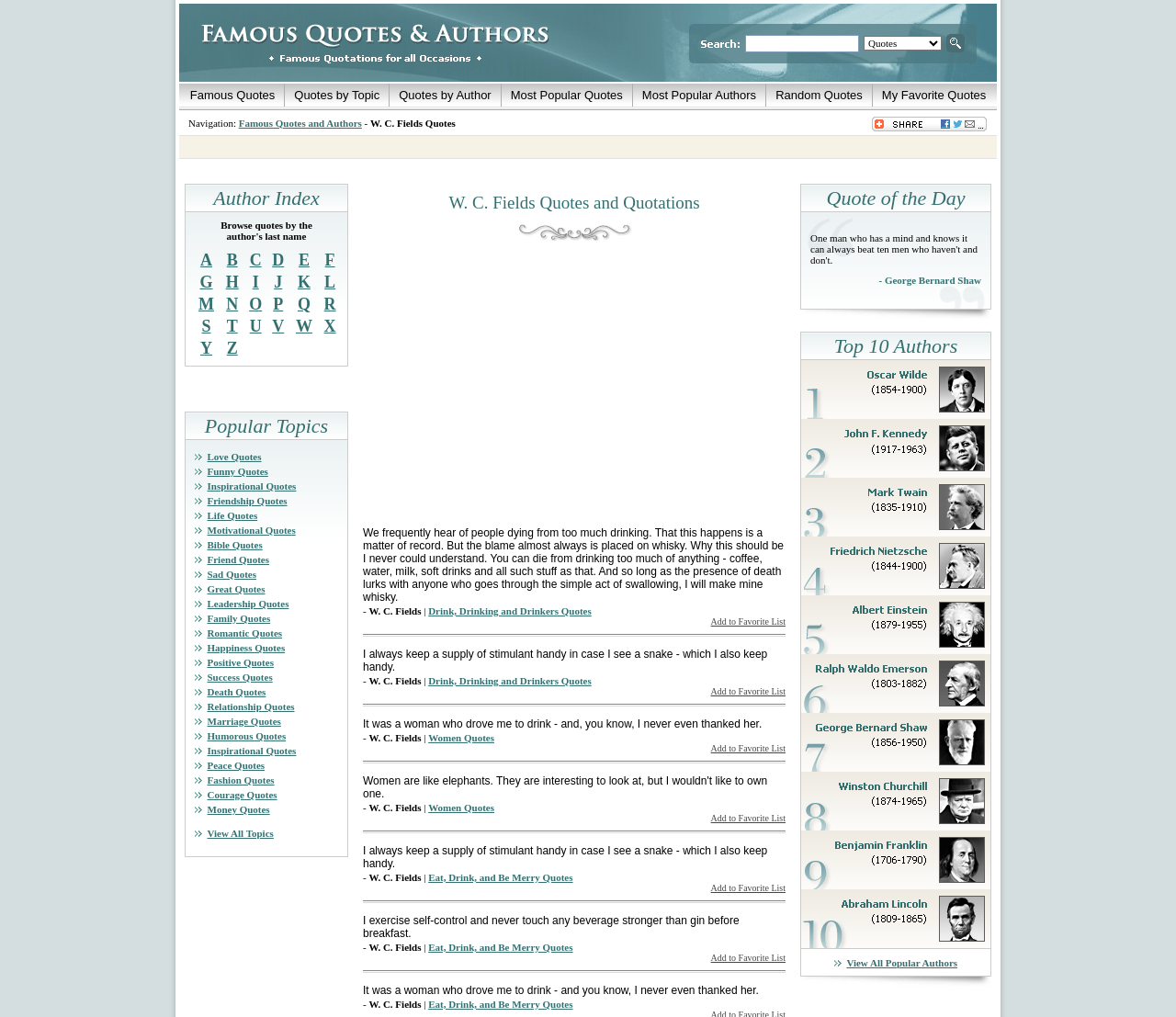Detail the features and information presented on the webpage.

This webpage is dedicated to W. C. Fields Quotes. At the top, there is a small image and a layout table with a quote submission form, consisting of a text box, a combo box, and a submit button. 

Below the submission form, there is a navigation menu with links to various quote categories, including Famous Quotes, Quotes by Topic, Quotes by Author, Most Popular Quotes, Most Popular Authors, Random Quotes, and My Favorite Quotes. Each link is separated by a small image.

Further down, there is a section with a heading "Navigation: Famous Quotes and Authors - W. C. Fields Quotes" and a link to "Famous Quotes and Authors". Next to it, there is a "Bookmark and Share" link with a small image.

The main content of the webpage is a table with an author index, where users can browse quotes by the author's last name. The table has a header row with the title "Author Index" and a data row with a long text listing all the alphabets from A to Z. Each alphabet is a link, and they are arranged in a grid layout.